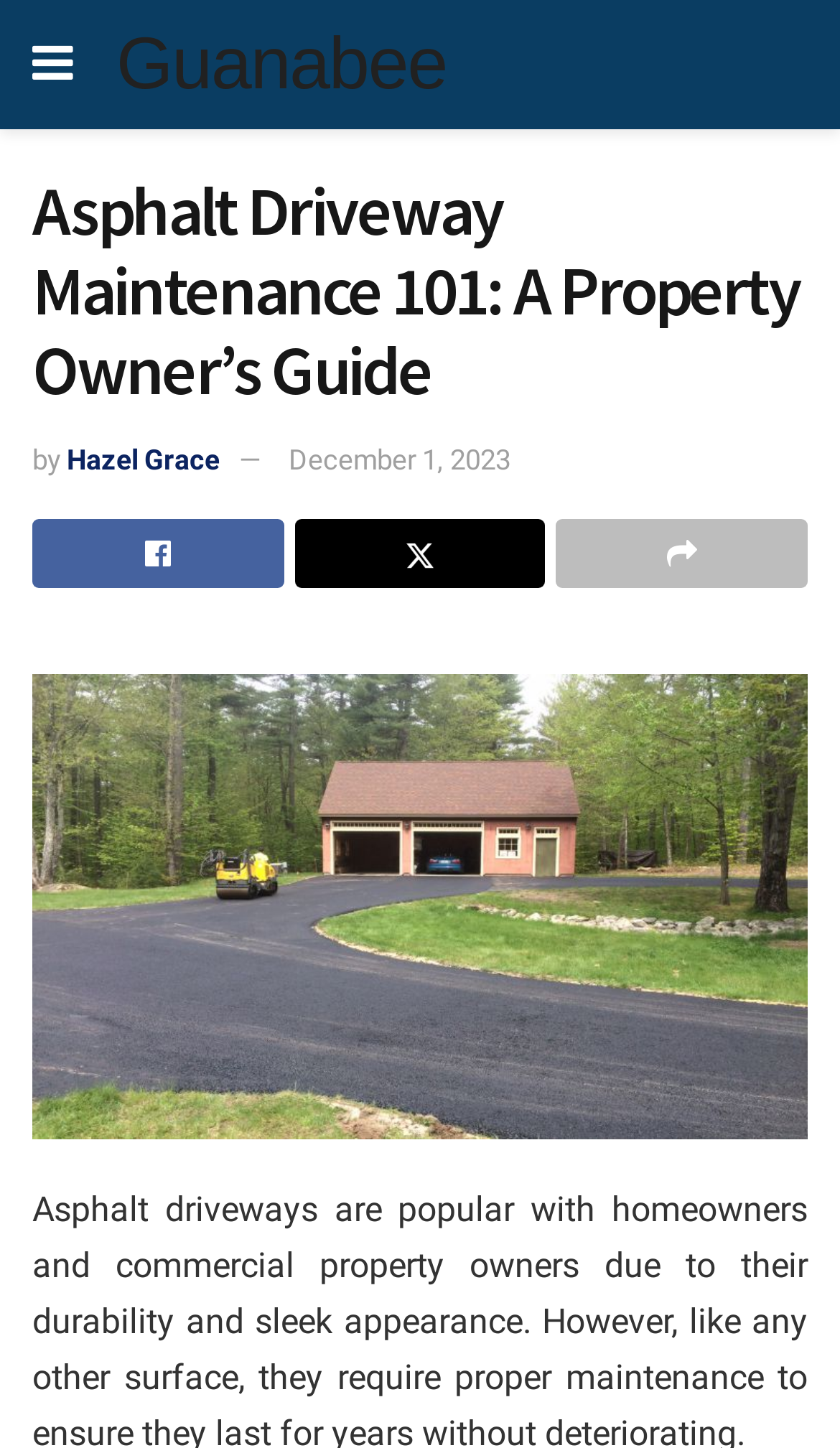Using the given description, provide the bounding box coordinates formatted as (top-left x, top-left y, bottom-right x, bottom-right y), with all values being floating point numbers between 0 and 1. Description: Hazel Grace

[0.079, 0.307, 0.262, 0.329]